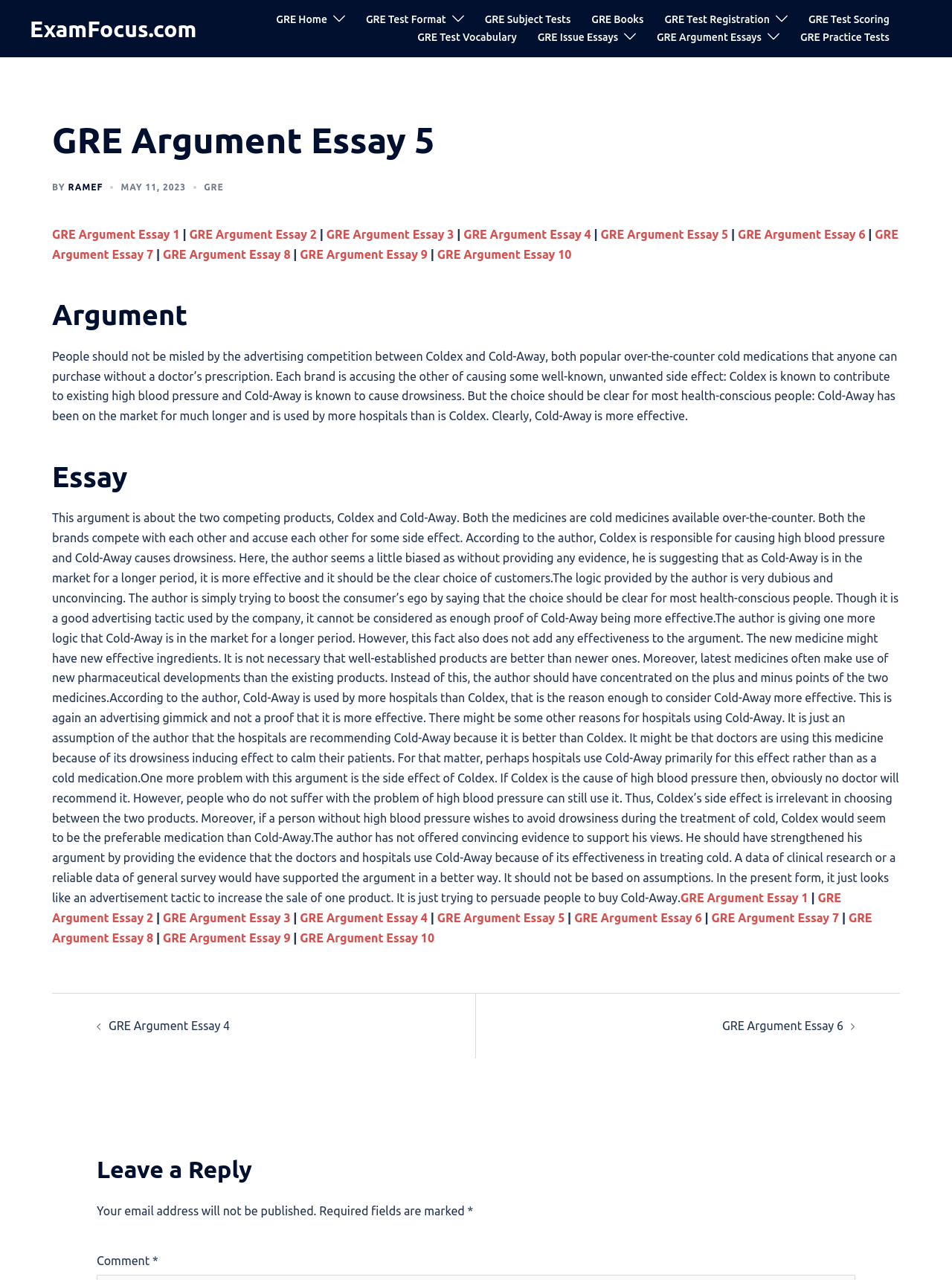Highlight the bounding box coordinates of the region I should click on to meet the following instruction: "Leave a reply".

[0.102, 0.902, 0.898, 0.924]